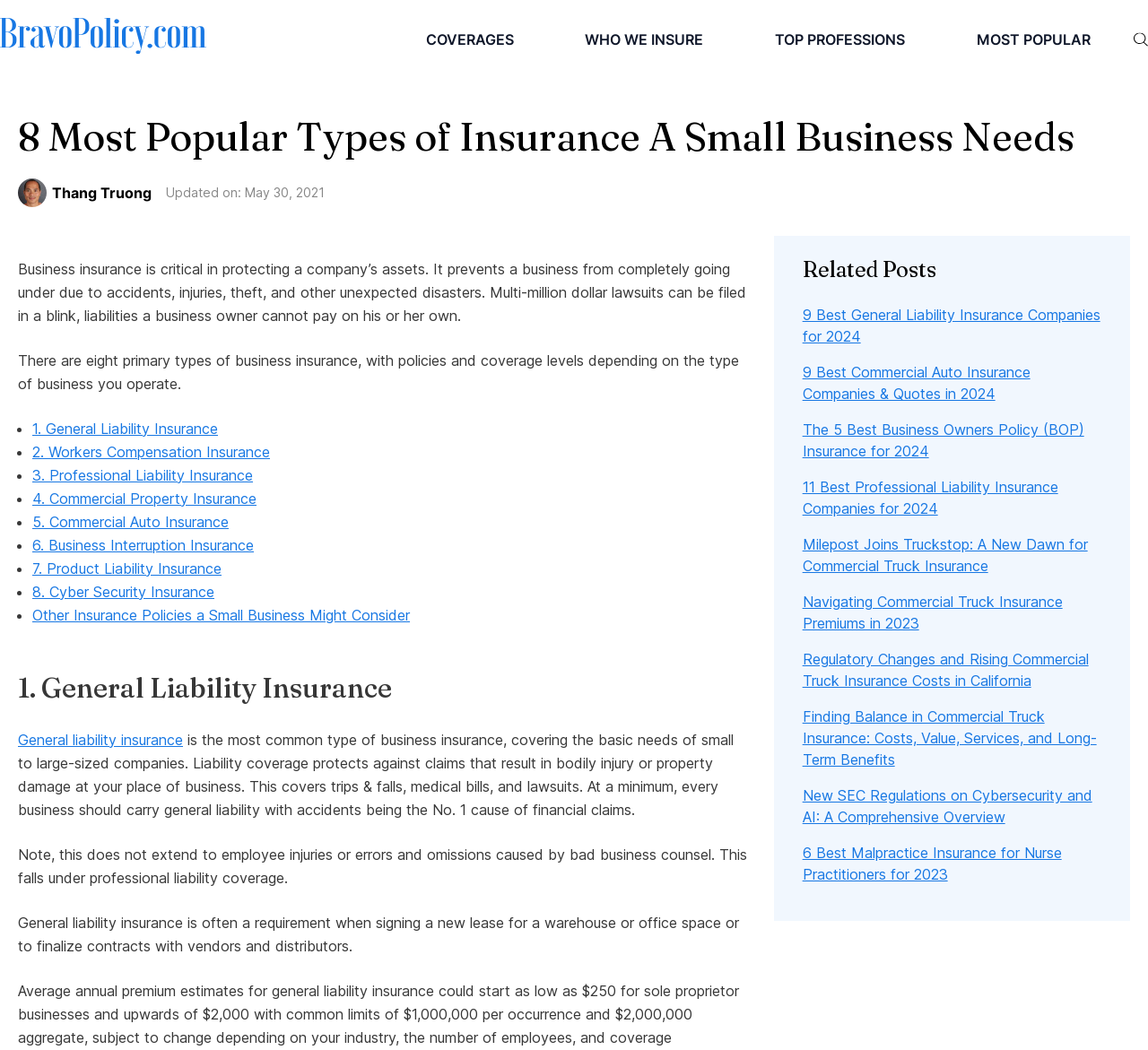What is the purpose of General Liability Insurance?
From the details in the image, provide a complete and detailed answer to the question.

According to the webpage, General Liability Insurance protects against claims that result in bodily injury or property damage at a business's place of operation, covering trips and falls, medical bills, and lawsuits.